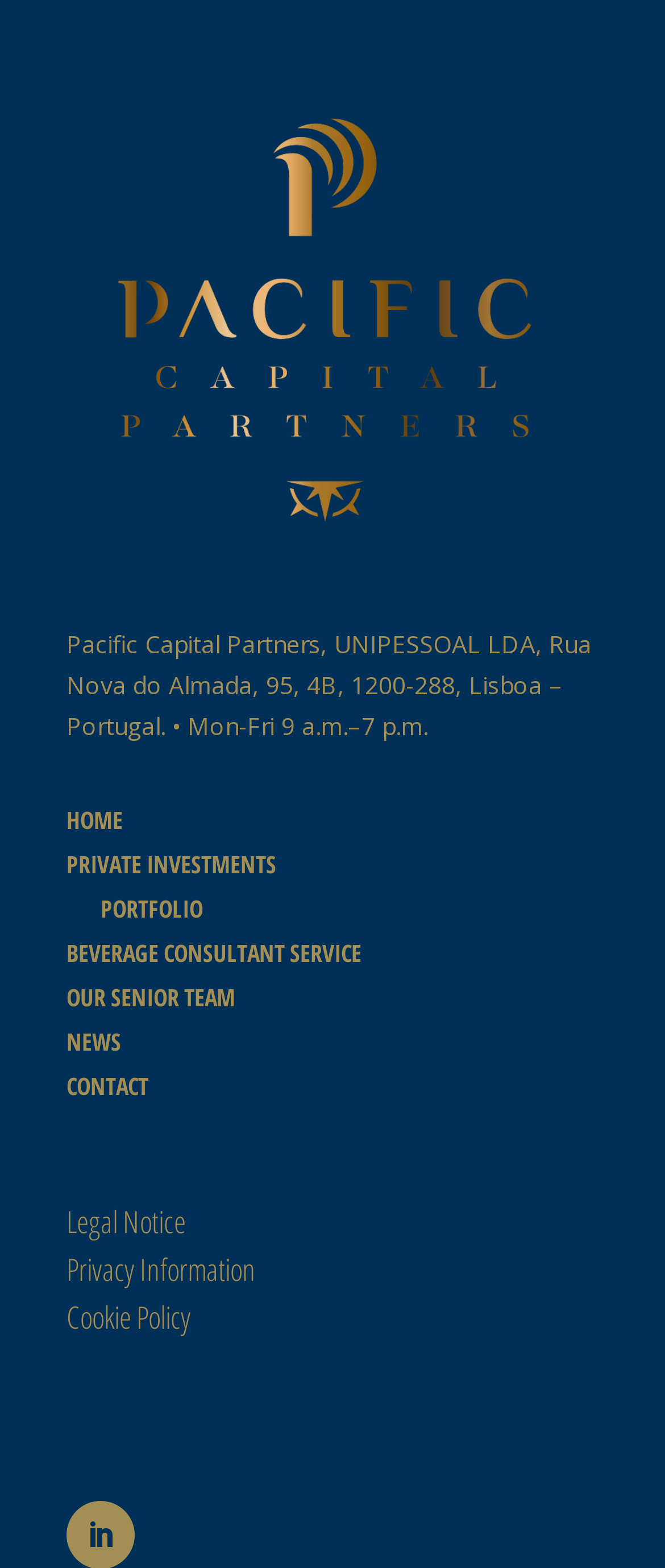What is the address of the company?
Answer the question with just one word or phrase using the image.

Rua Nova do Almada, 95, 4B, 1200-288, Lisboa – Portugal